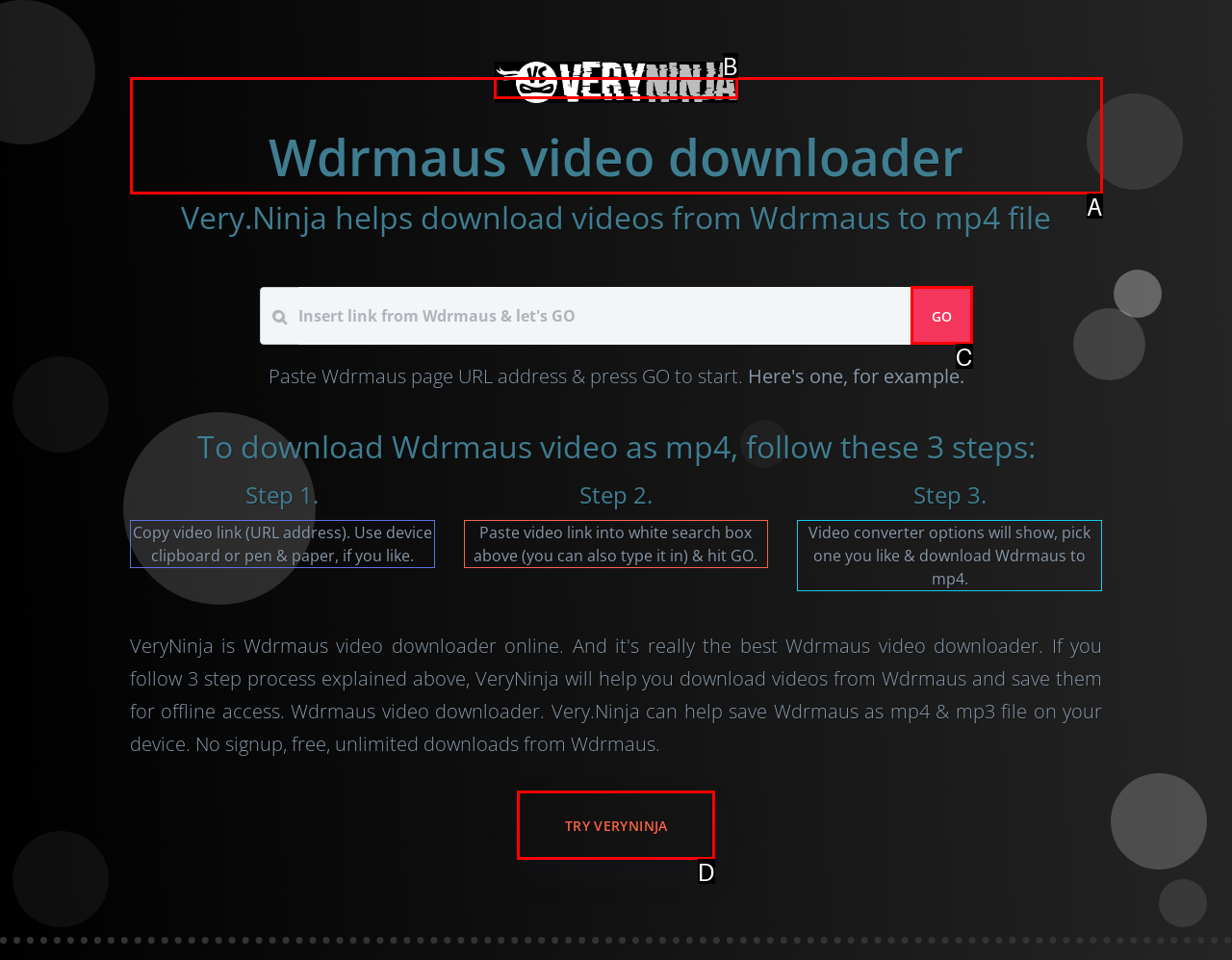Select the letter that corresponds to the description: Dissemination. Provide your answer using the option's letter.

None